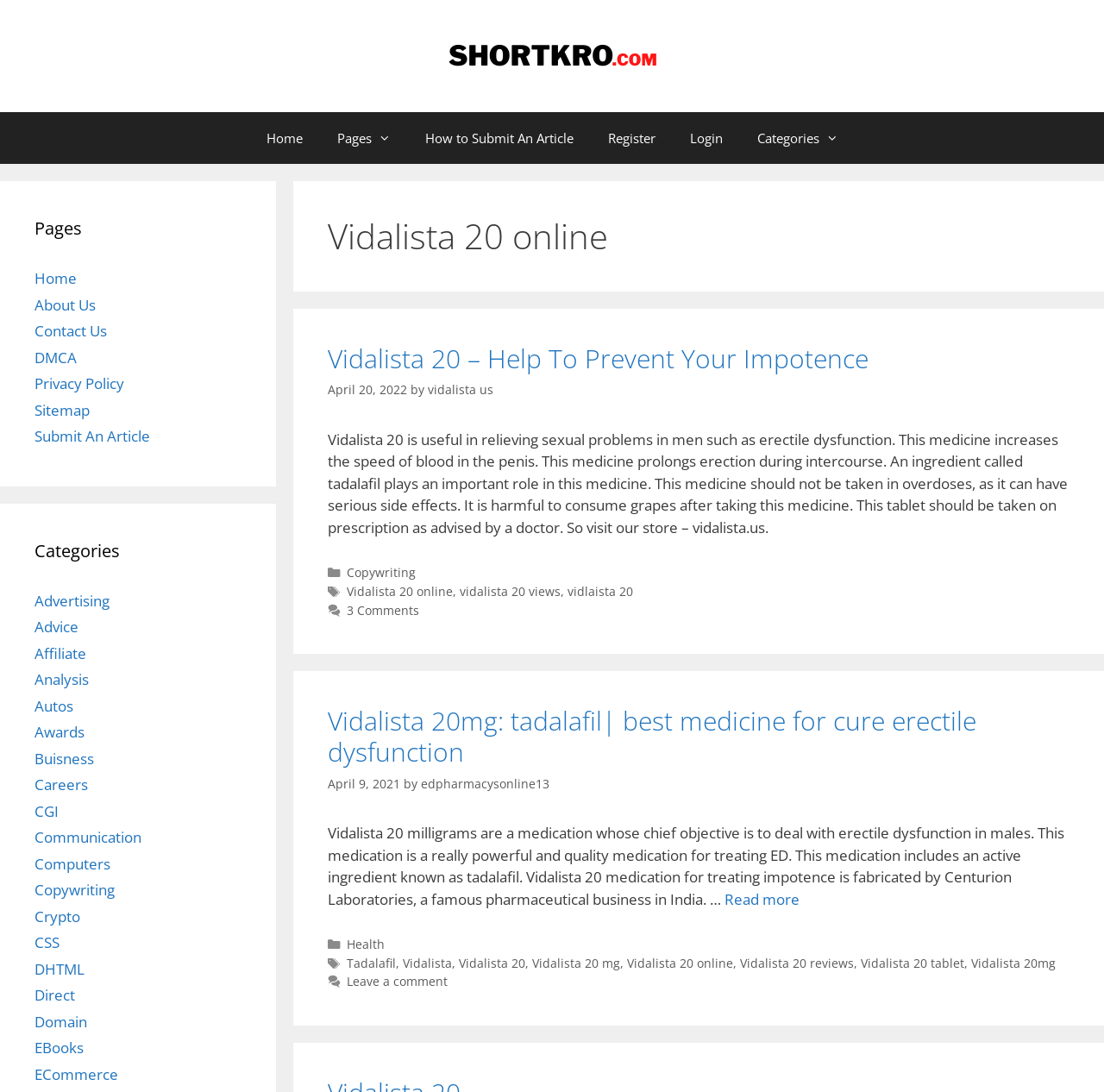Please identify the bounding box coordinates of the clickable region that I should interact with to perform the following instruction: "read more about 'Vidalista 20mg: tadalafil| best medicine for cure erectile dysfunction'". The coordinates should be expressed as four float numbers between 0 and 1, i.e., [left, top, right, bottom].

[0.656, 0.814, 0.724, 0.832]